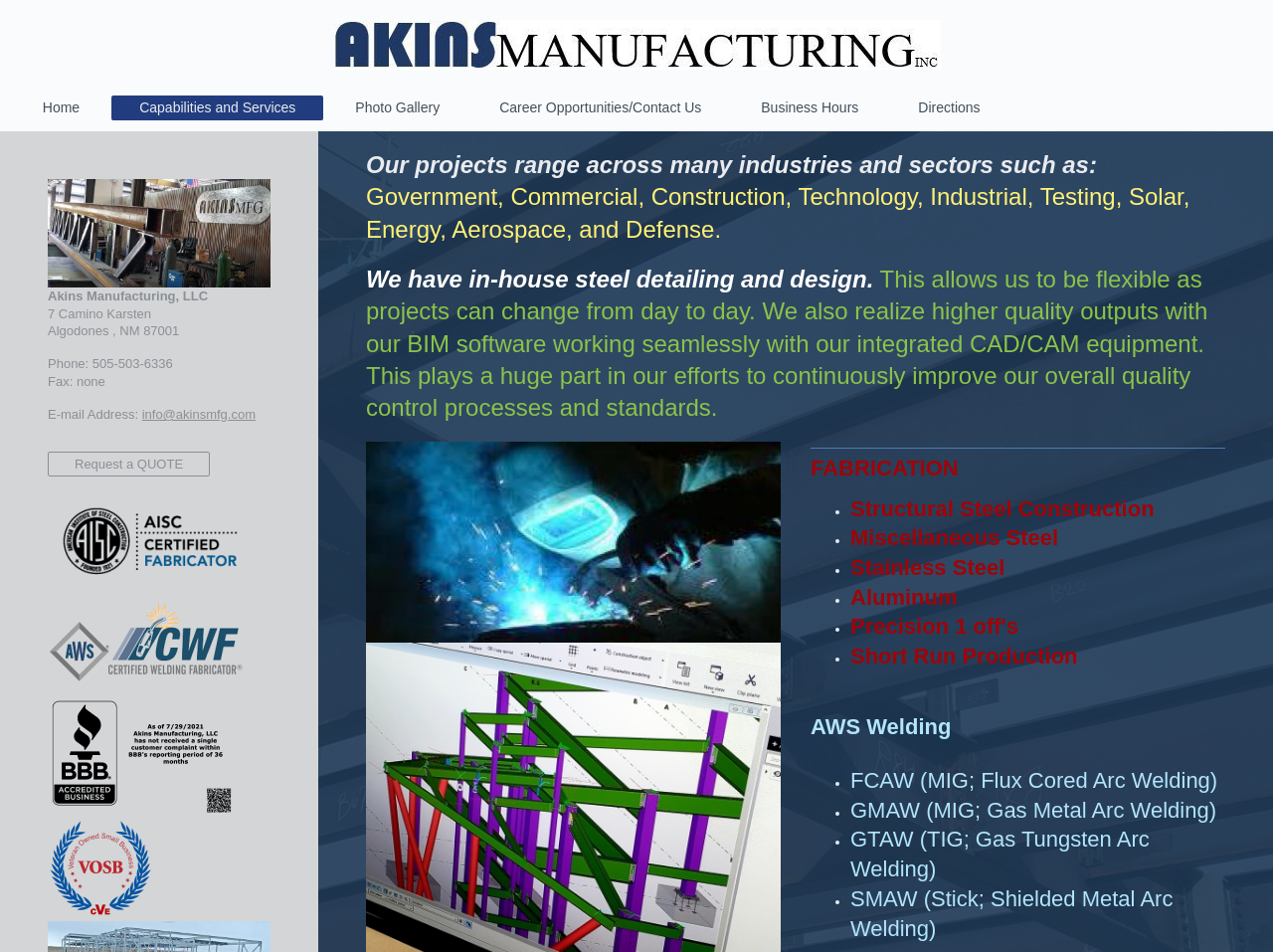Find the UI element described as: "Home" and predict its bounding box coordinates. Ensure the coordinates are four float numbers between 0 and 1, [left, top, right, bottom].

[0.012, 0.1, 0.084, 0.126]